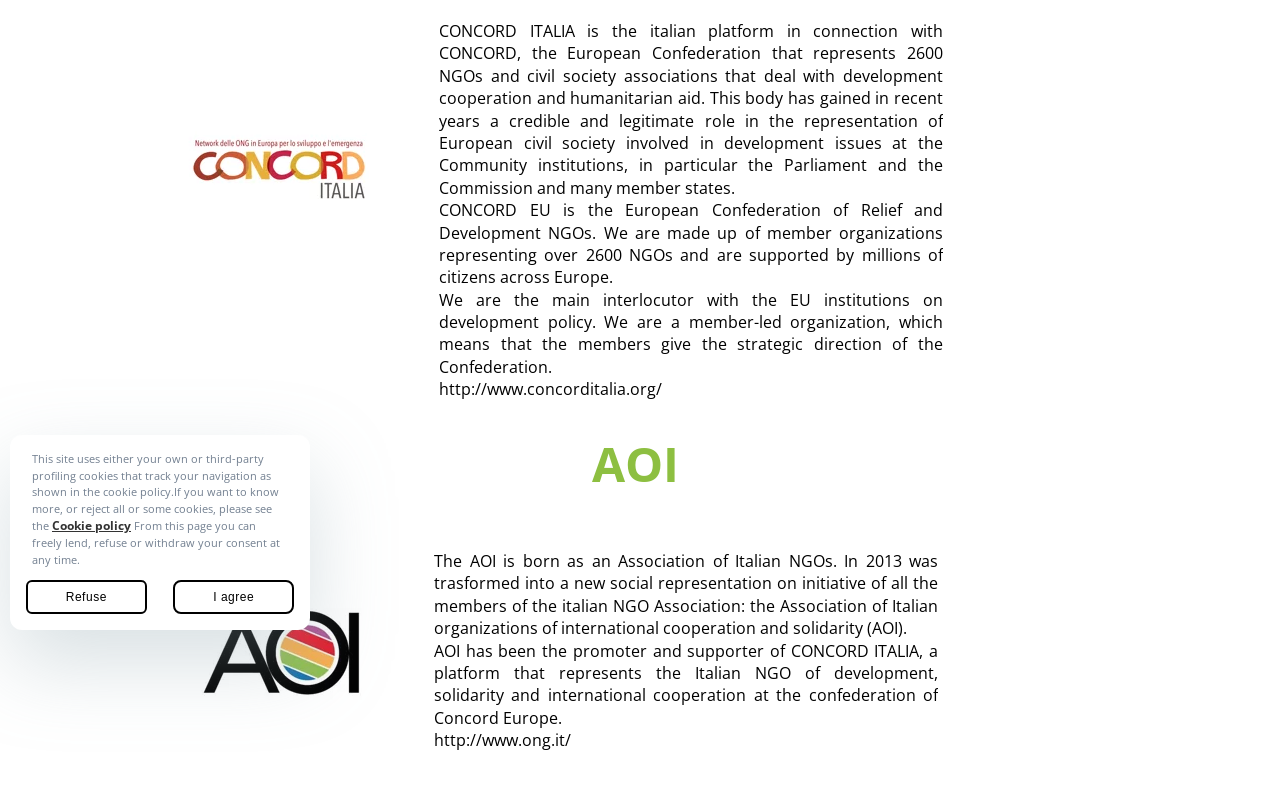Determine the bounding box coordinates of the UI element that matches the following description: "Cookie policy". The coordinates should be four float numbers between 0 and 1 in the format [left, top, right, bottom].

[0.041, 0.65, 0.102, 0.672]